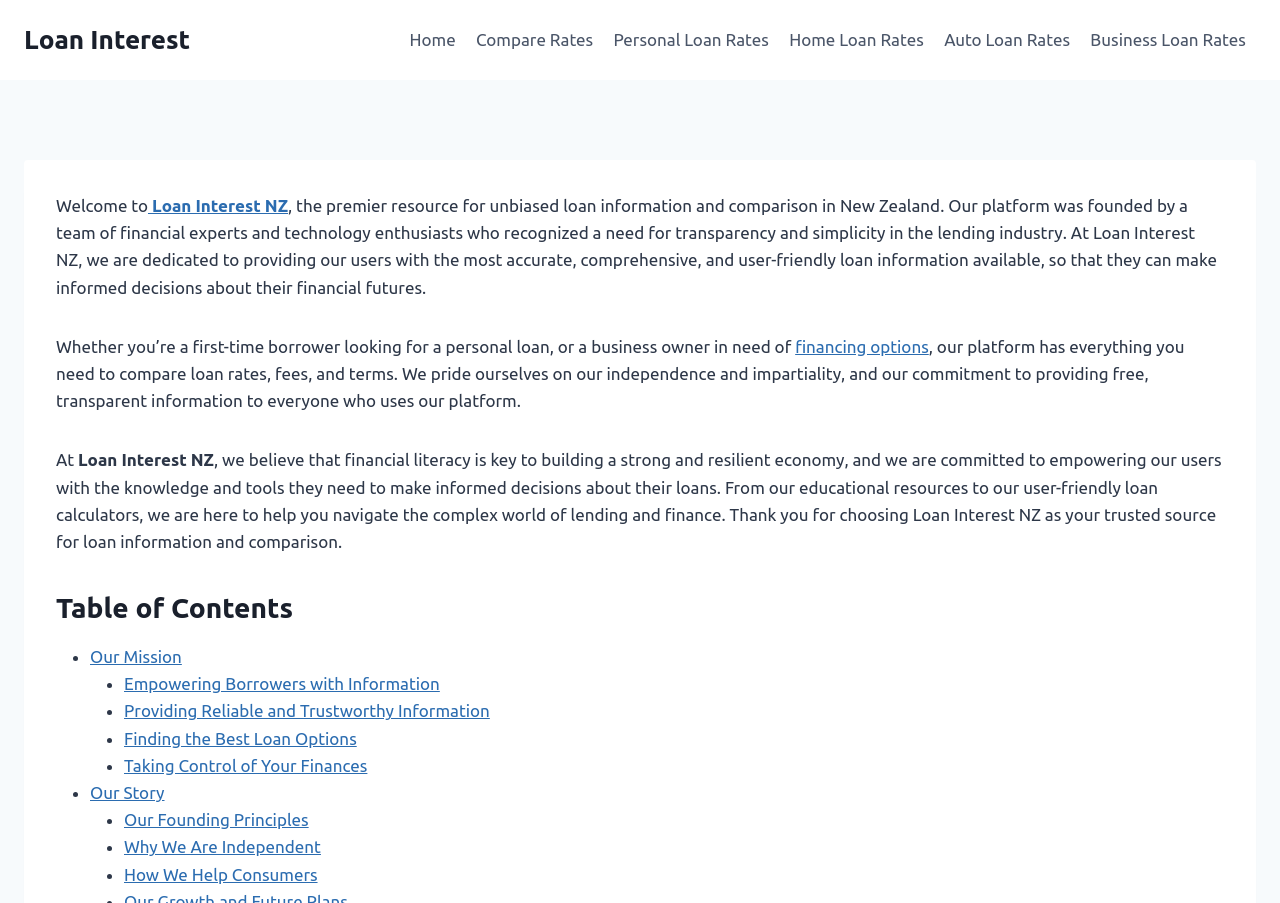What is the name of the website?
Refer to the image and give a detailed answer to the query.

I determined the answer by looking at the text 'Welcome to Loan Interest NZ' which is a prominent heading on the webpage, indicating that Loan Interest NZ is the name of the website.